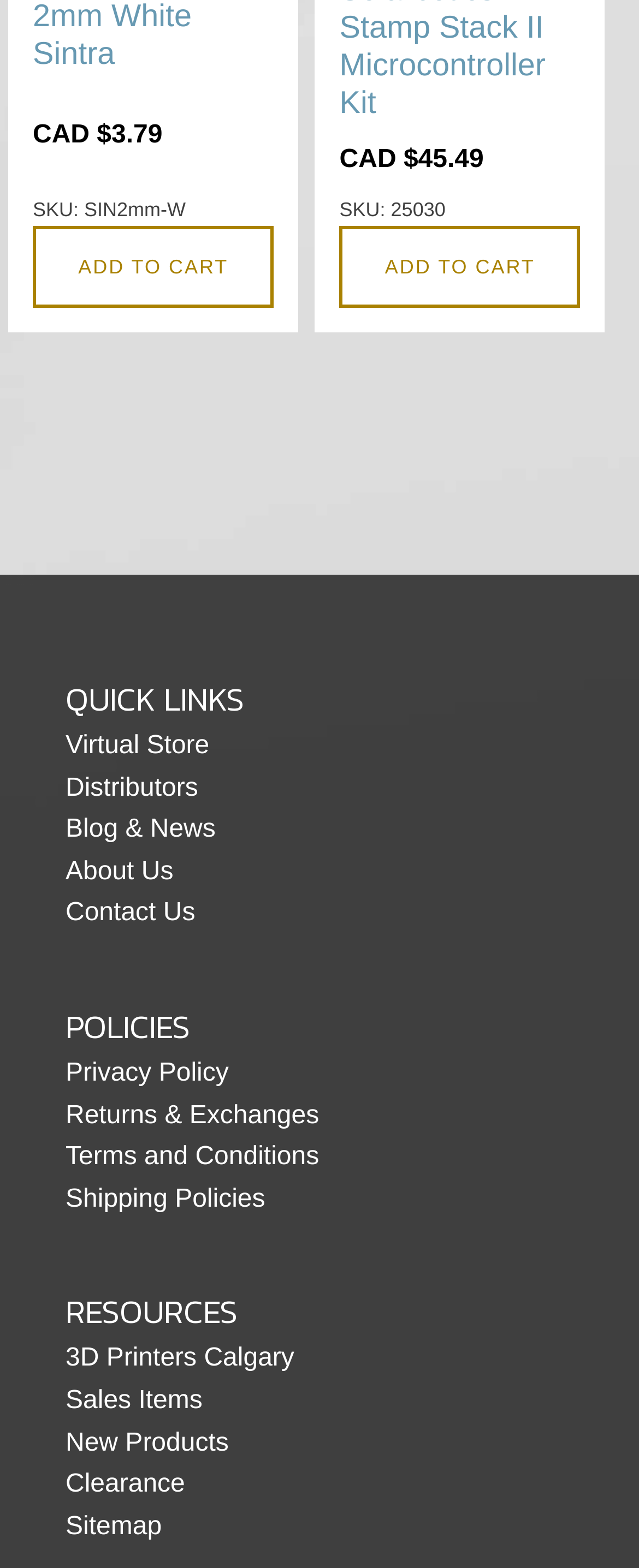Pinpoint the bounding box coordinates of the clickable element to carry out the following instruction: "Read about the Raptors."

None